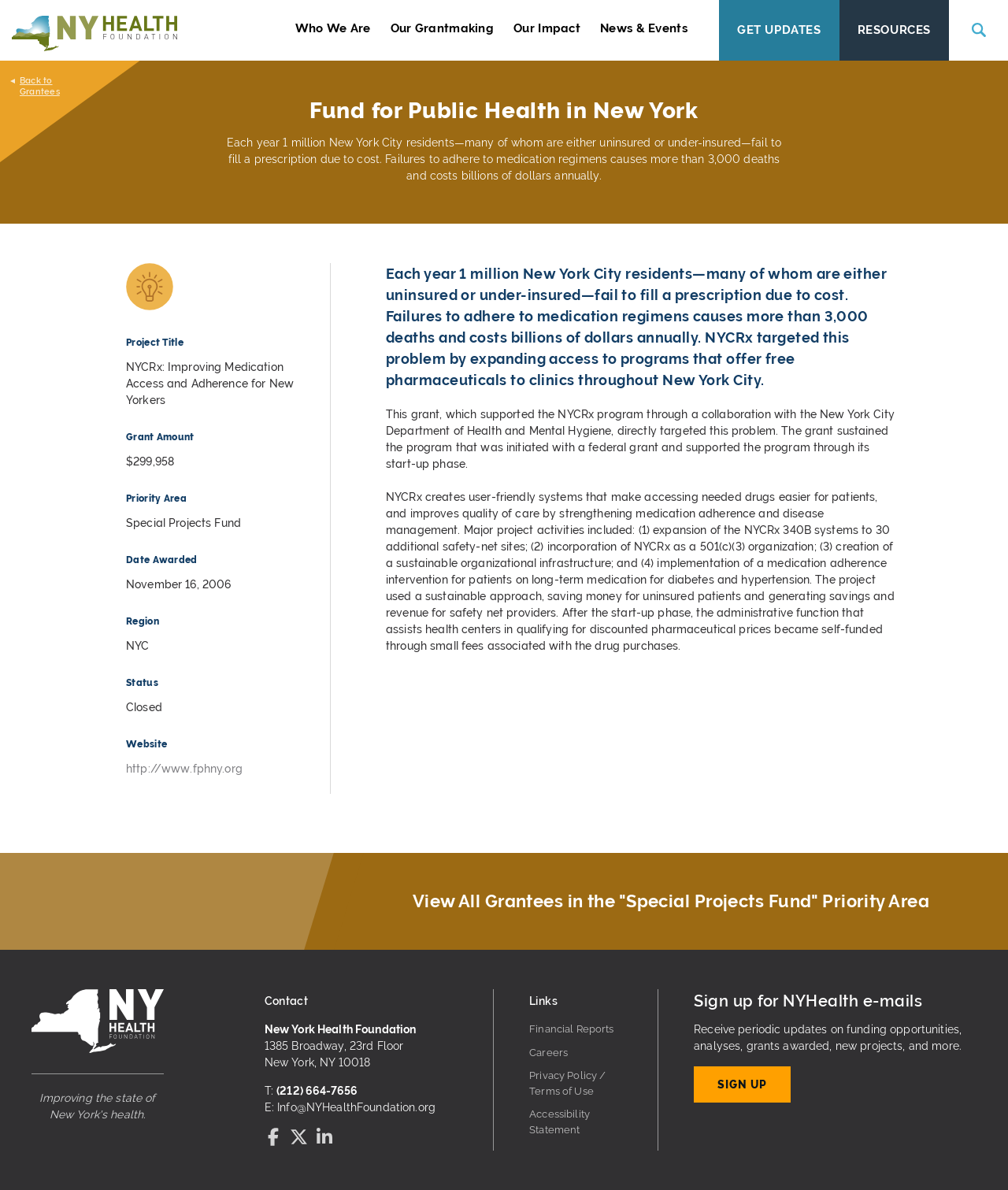Identify the bounding box coordinates of the element to click to follow this instruction: 'Sign up for NYHealth e-mails'. Ensure the coordinates are four float values between 0 and 1, provided as [left, top, right, bottom].

[0.688, 0.896, 0.784, 0.927]